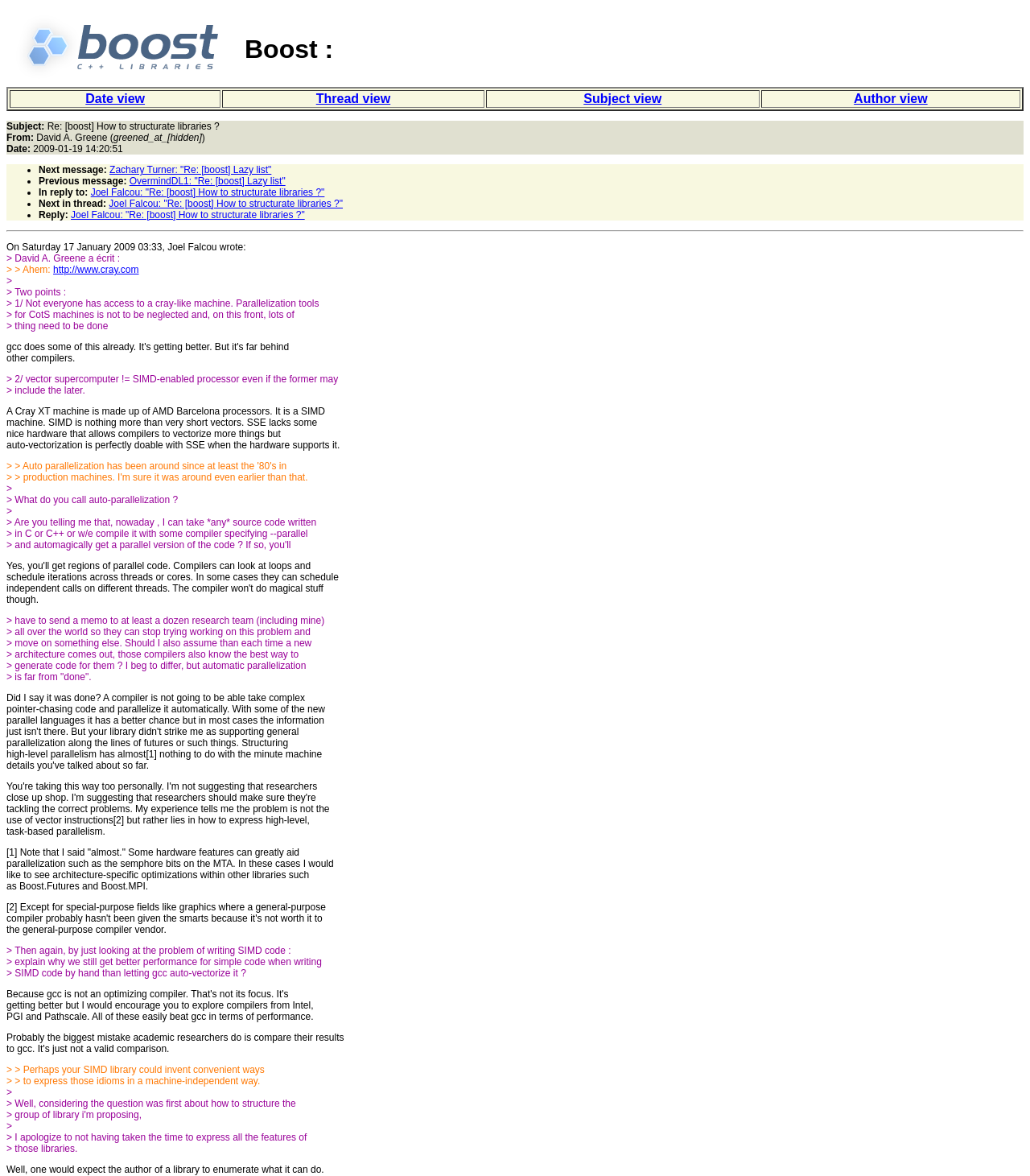Pinpoint the bounding box coordinates of the clickable element to carry out the following instruction: "Click the 'Boost logo' link."

[0.012, 0.06, 0.228, 0.071]